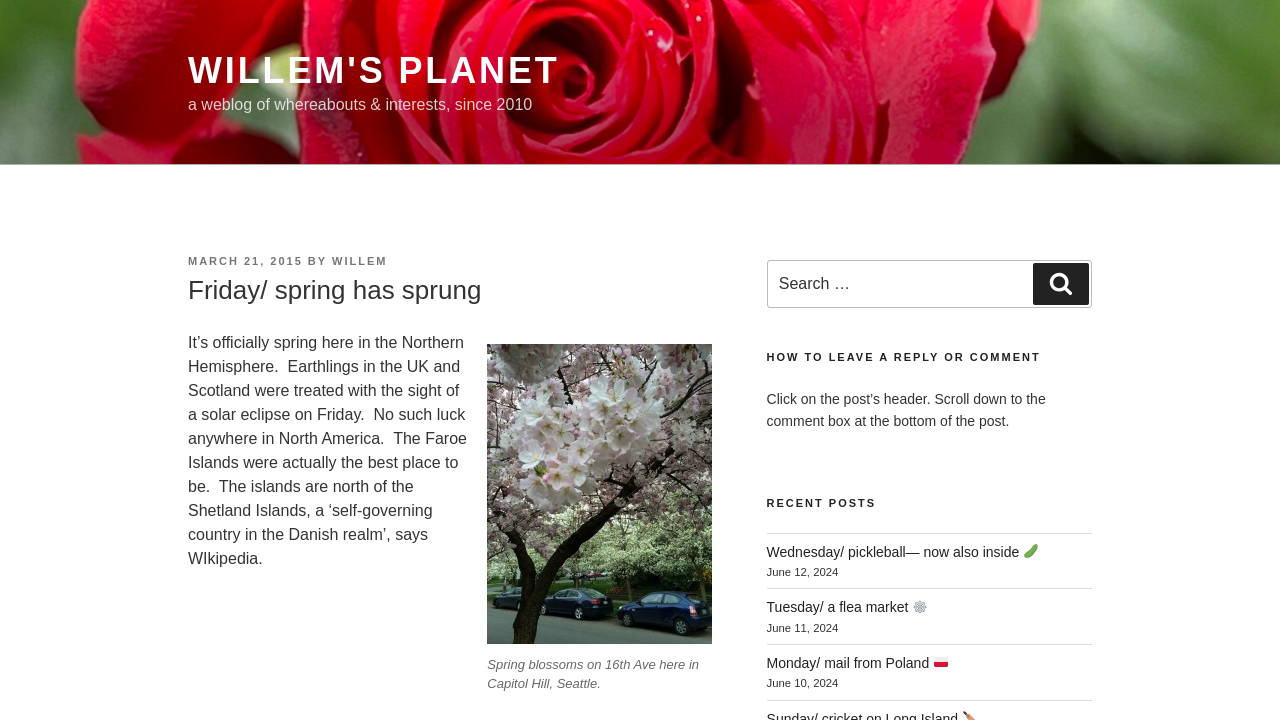Select the bounding box coordinates of the element I need to click to carry out the following instruction: "Leave a reply or comment".

[0.599, 0.487, 0.853, 0.508]